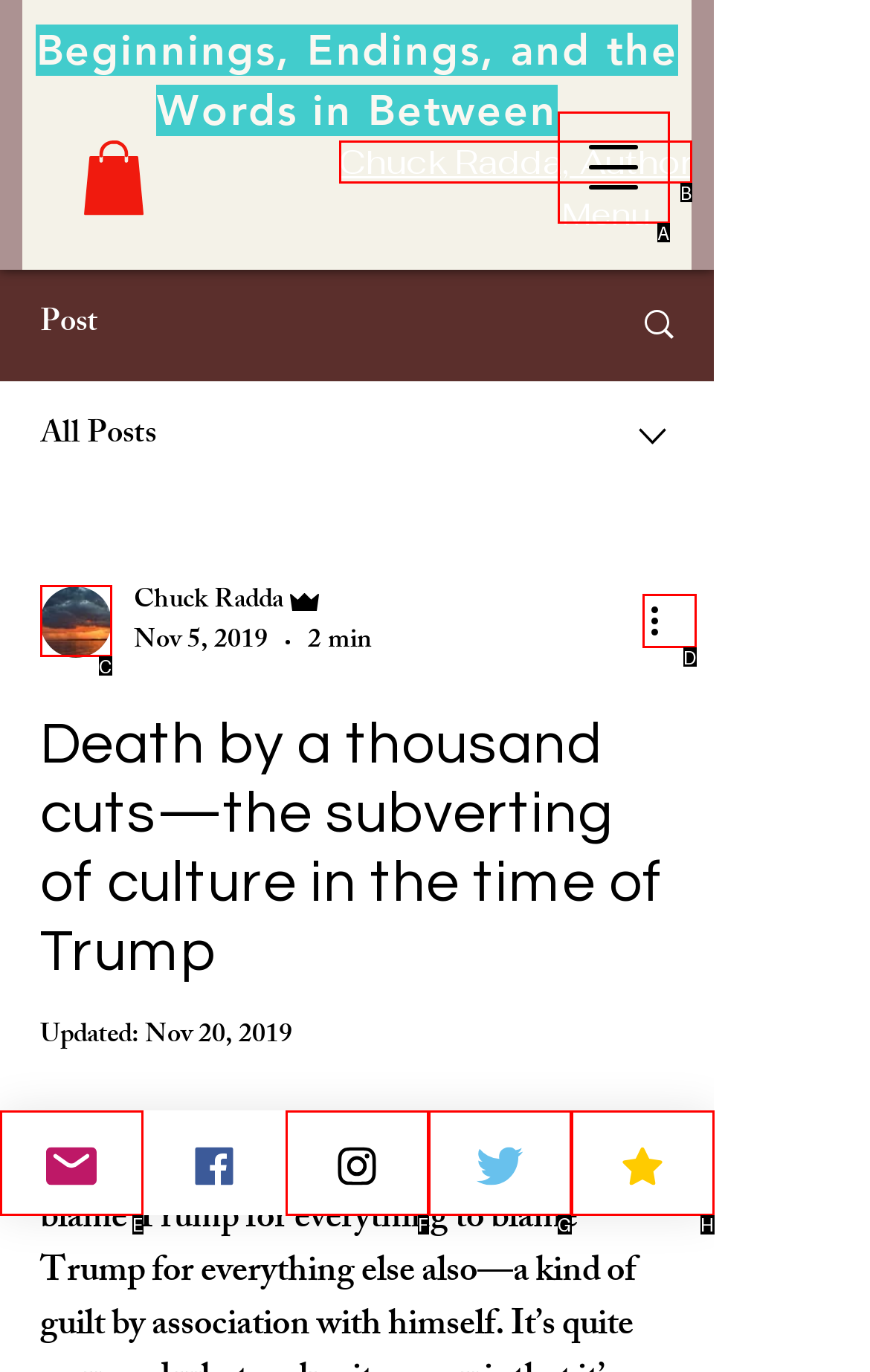Identify the letter corresponding to the UI element that matches this description: parent_node: Chuck Radda
Answer using only the letter from the provided options.

C